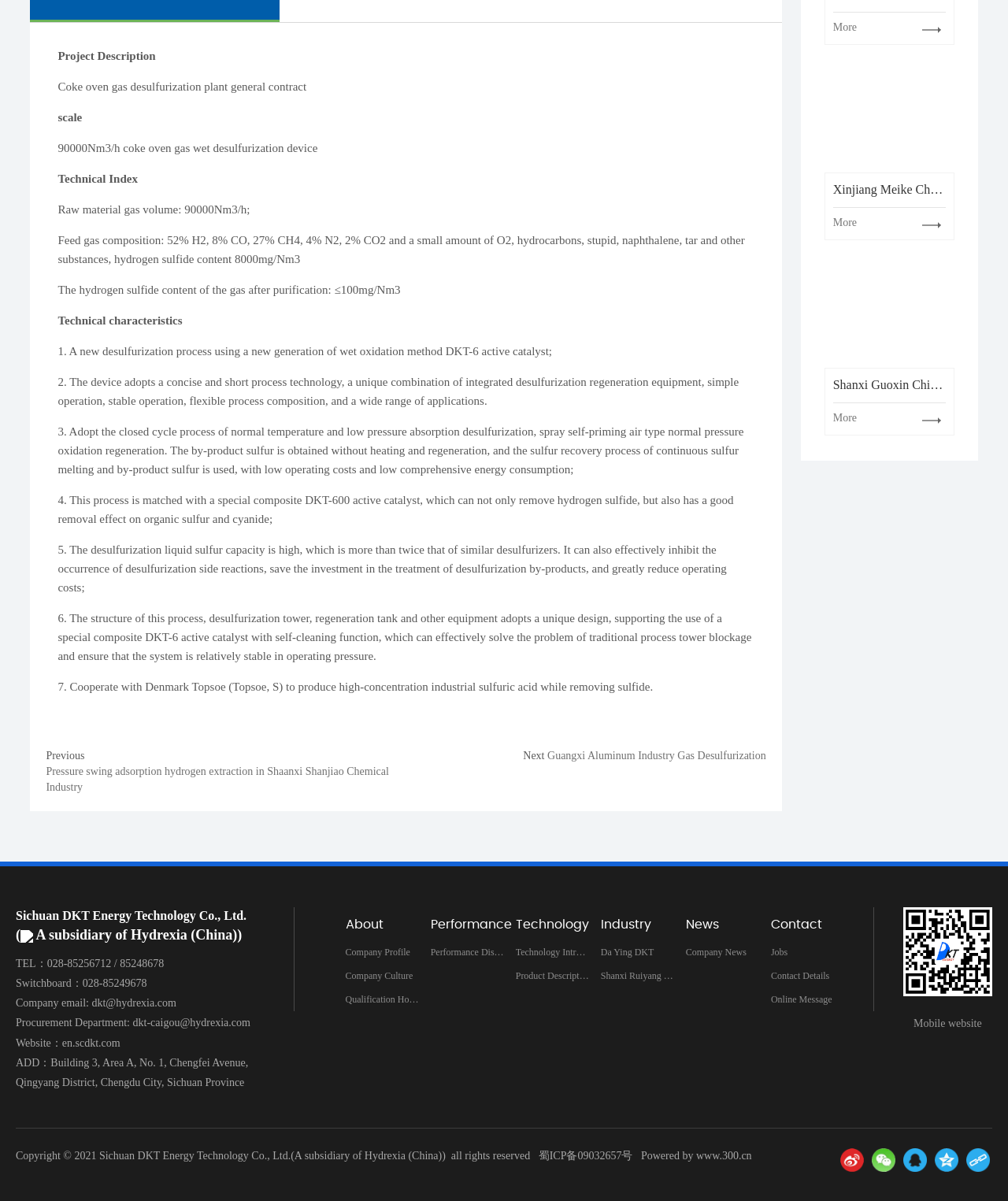What is the email address of the procurement department?
Using the image as a reference, give a one-word or short phrase answer.

dkt-caigou@hydrexia.com